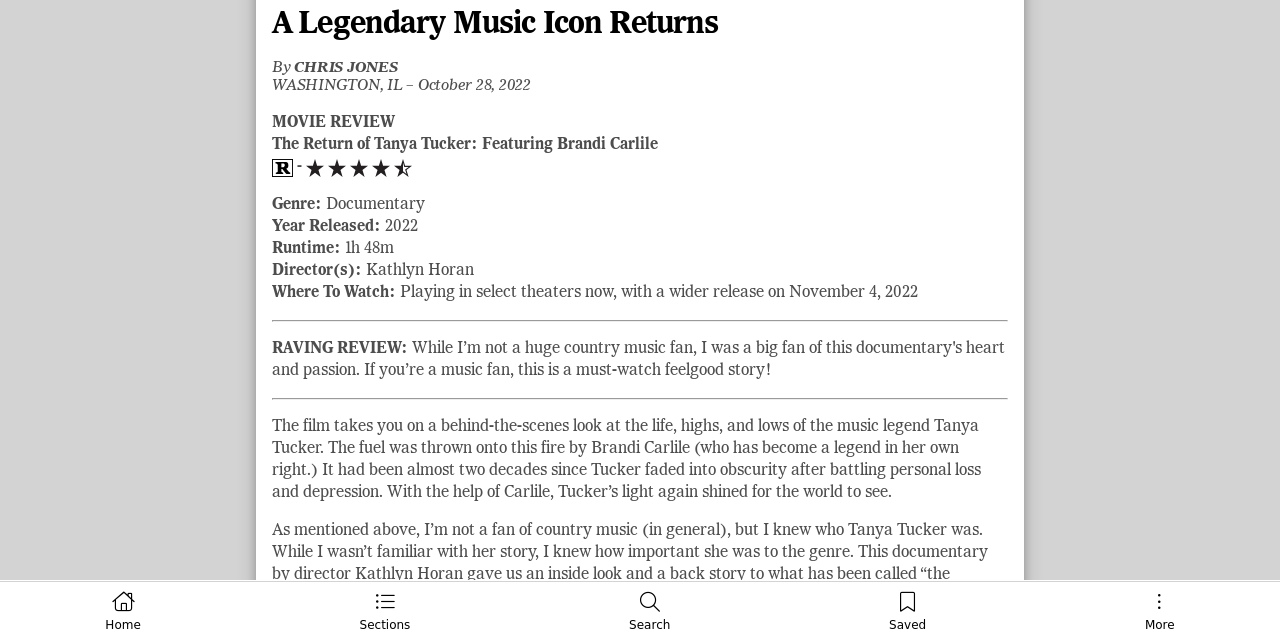Provide the bounding box for the UI element matching this description: "Search".

[0.409, 0.922, 0.606, 0.997]